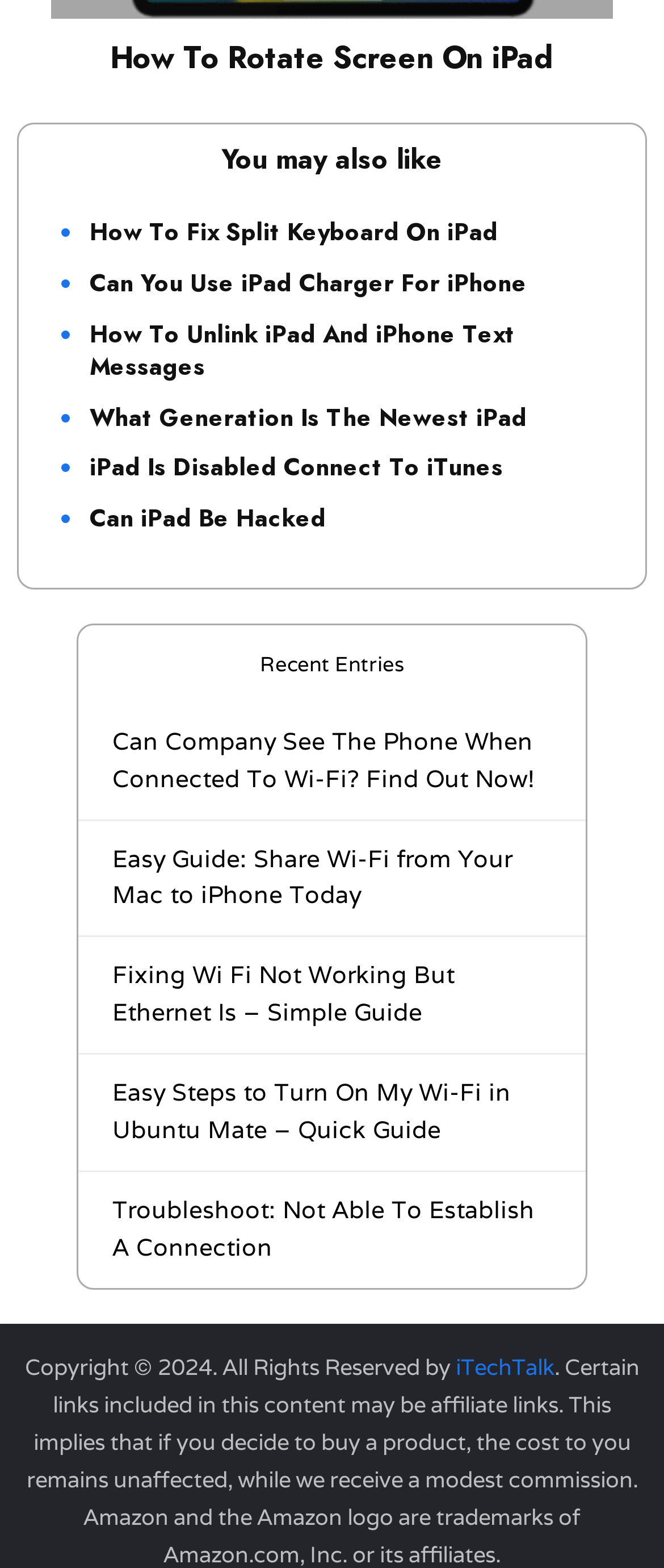Identify the bounding box coordinates of the element to click to follow this instruction: 'Visit 'How To Fix Split Keyboard On iPad''. Ensure the coordinates are four float values between 0 and 1, provided as [left, top, right, bottom].

[0.135, 0.137, 0.751, 0.159]